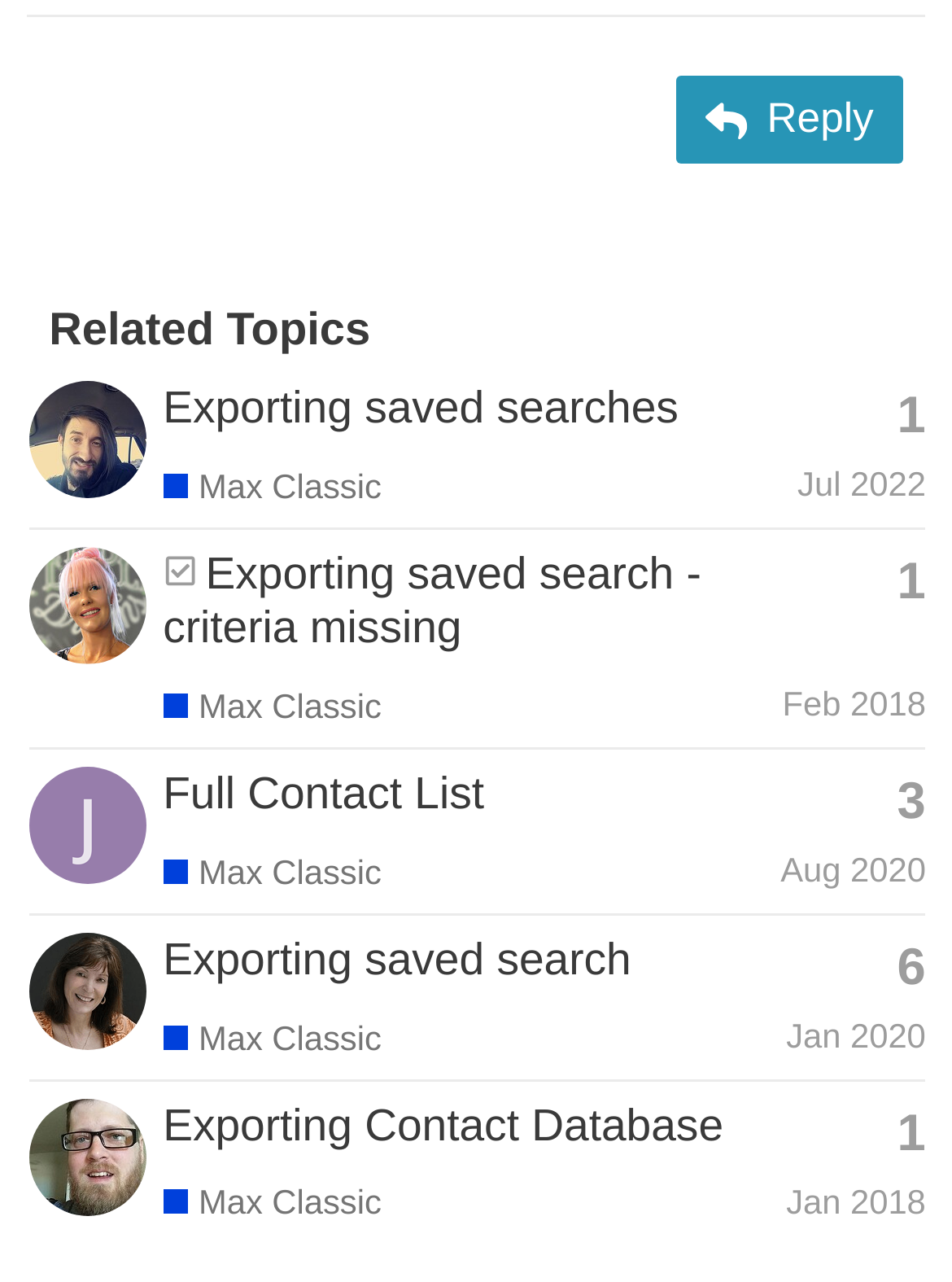What is the profile name of the person who created the topic in the fourth row?
Carefully examine the image and provide a detailed answer to the question.

The fourth row in the table has a link 'Cheryl_Hunt's profile, latest poster', which indicates that the profile name of the person who created the topic in the fourth row is Cheryl_Hunt.